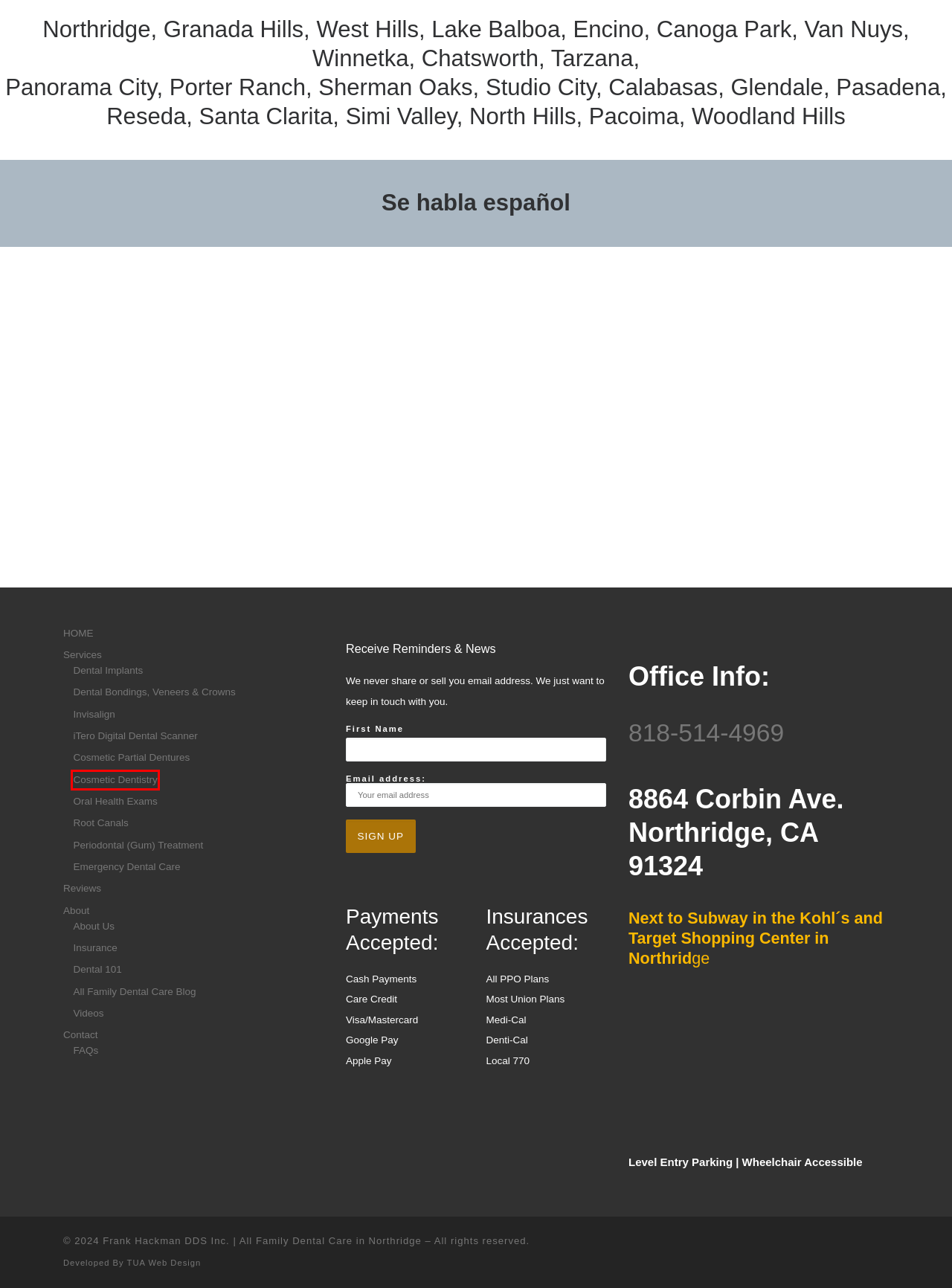You are presented with a screenshot of a webpage containing a red bounding box around a particular UI element. Select the best webpage description that matches the new webpage after clicking the element within the bounding box. Here are the candidates:
A. Cosmetic Dentistry – Frank Hackman DDS, Inc.
B. VIDEOS – Frank Hackman DDS, Inc.
C. Oral Health Exams – Frank Hackman DDS, Inc.
D. Invisalign – Frank Hackman DDS, Inc.
E. Root Canals – Frank Hackman DDS, Inc.
F. DENTAL 101 – Frank Hackman DDS, Inc.
G. INSURANCE – Frank Hackman DDS, Inc.
H. Periodontal (Gum) Treatment – Frank Hackman DDS, Inc.

A